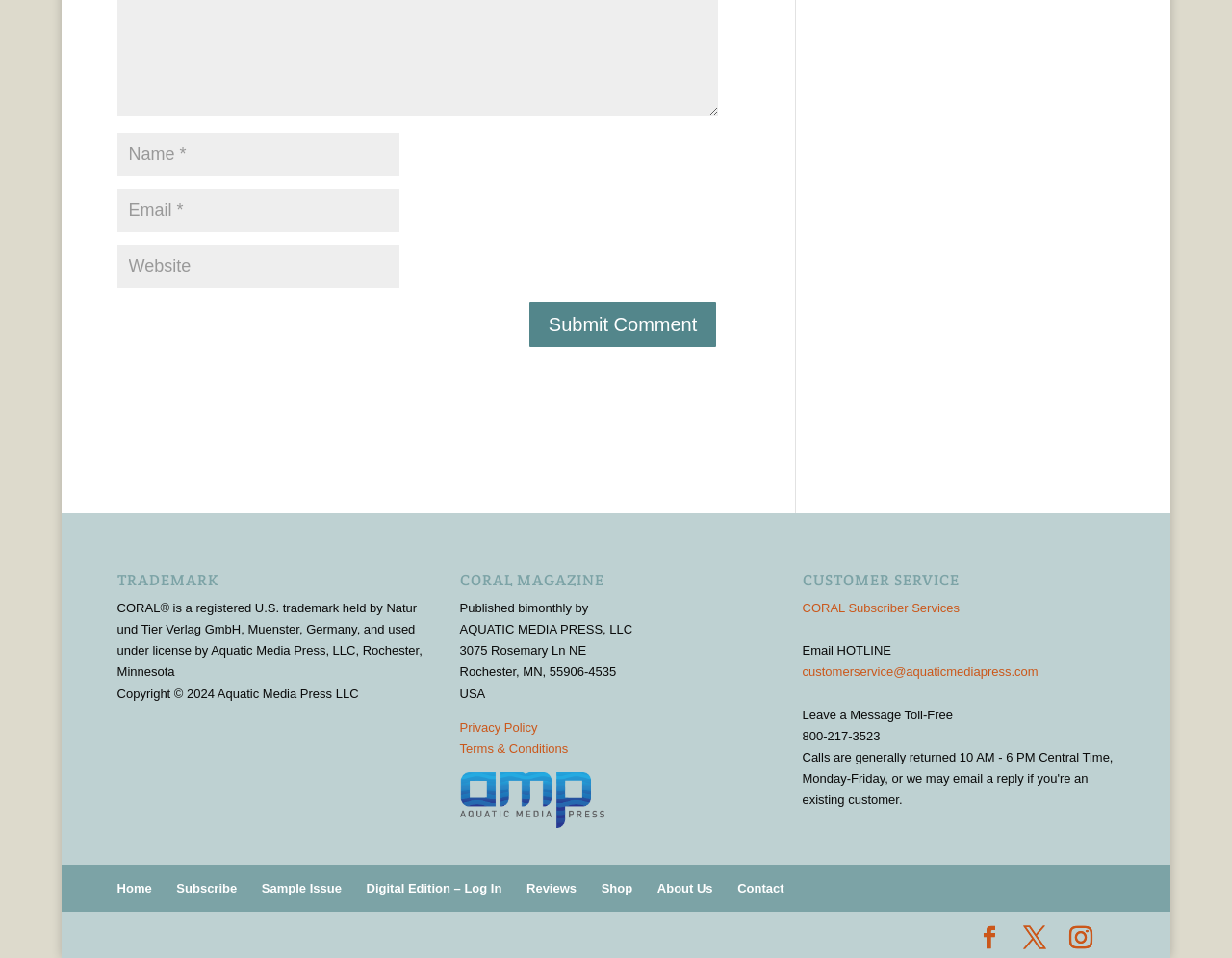Answer the question using only a single word or phrase: 
What is the phone number for customer service?

800-217-3523